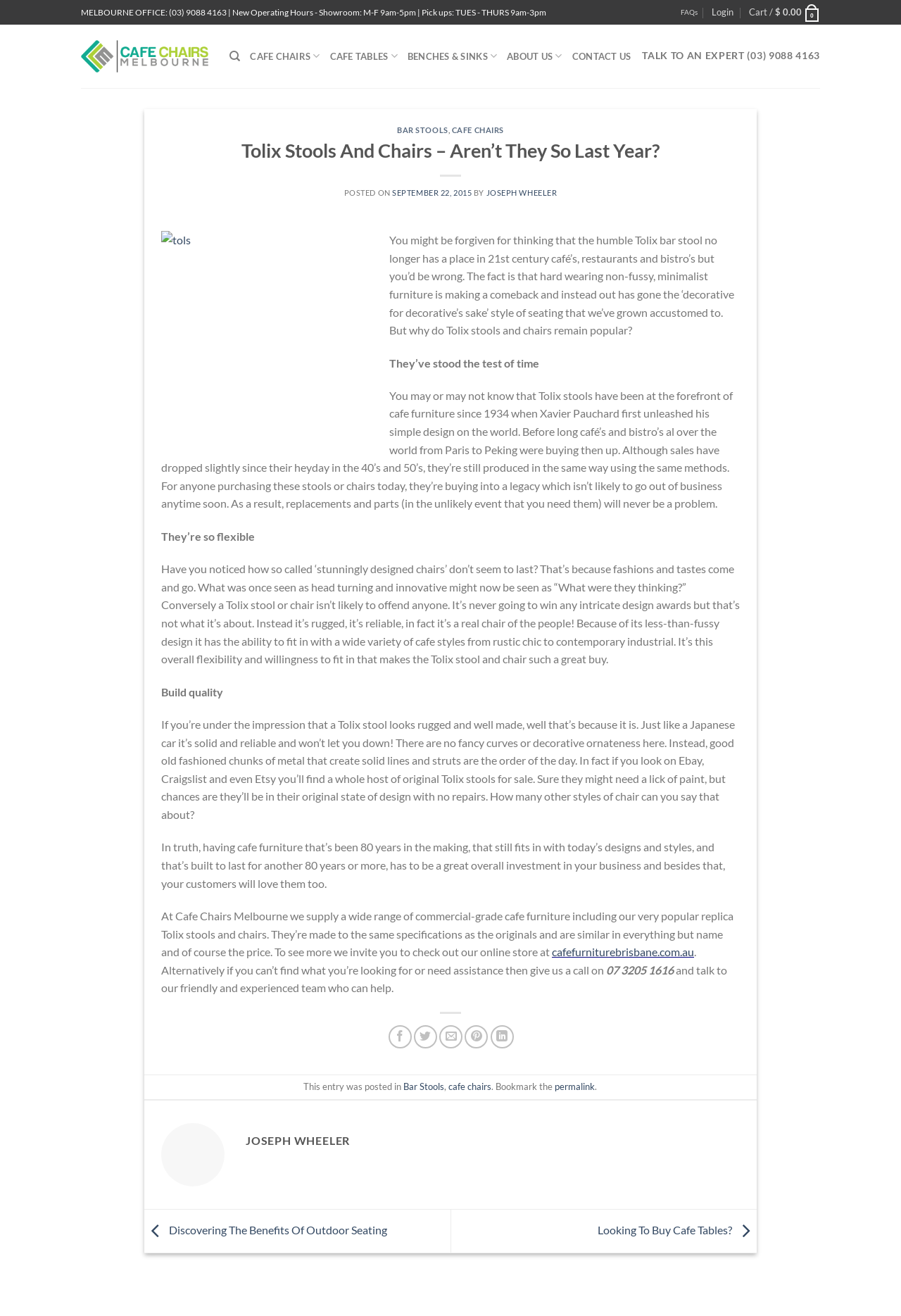Identify the bounding box for the described UI element. Provide the coordinates in (top-left x, top-left y, bottom-right x, bottom-right y) format with values ranging from 0 to 1: permalink

[0.616, 0.821, 0.661, 0.83]